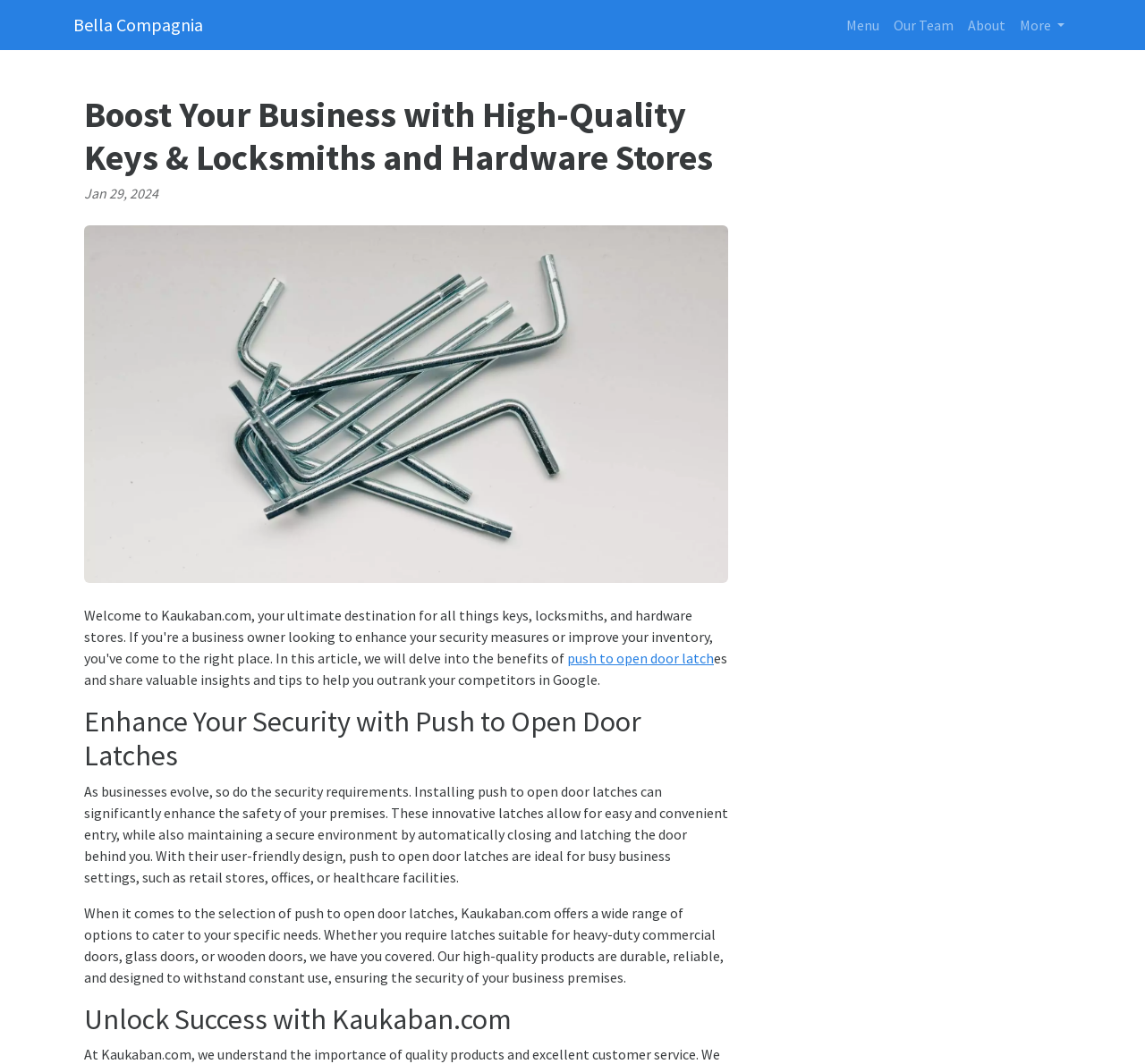Identify the bounding box for the described UI element. Provide the coordinates in (top-left x, top-left y, bottom-right x, bottom-right y) format with values ranging from 0 to 1: Bella Compagnia

[0.064, 0.007, 0.177, 0.04]